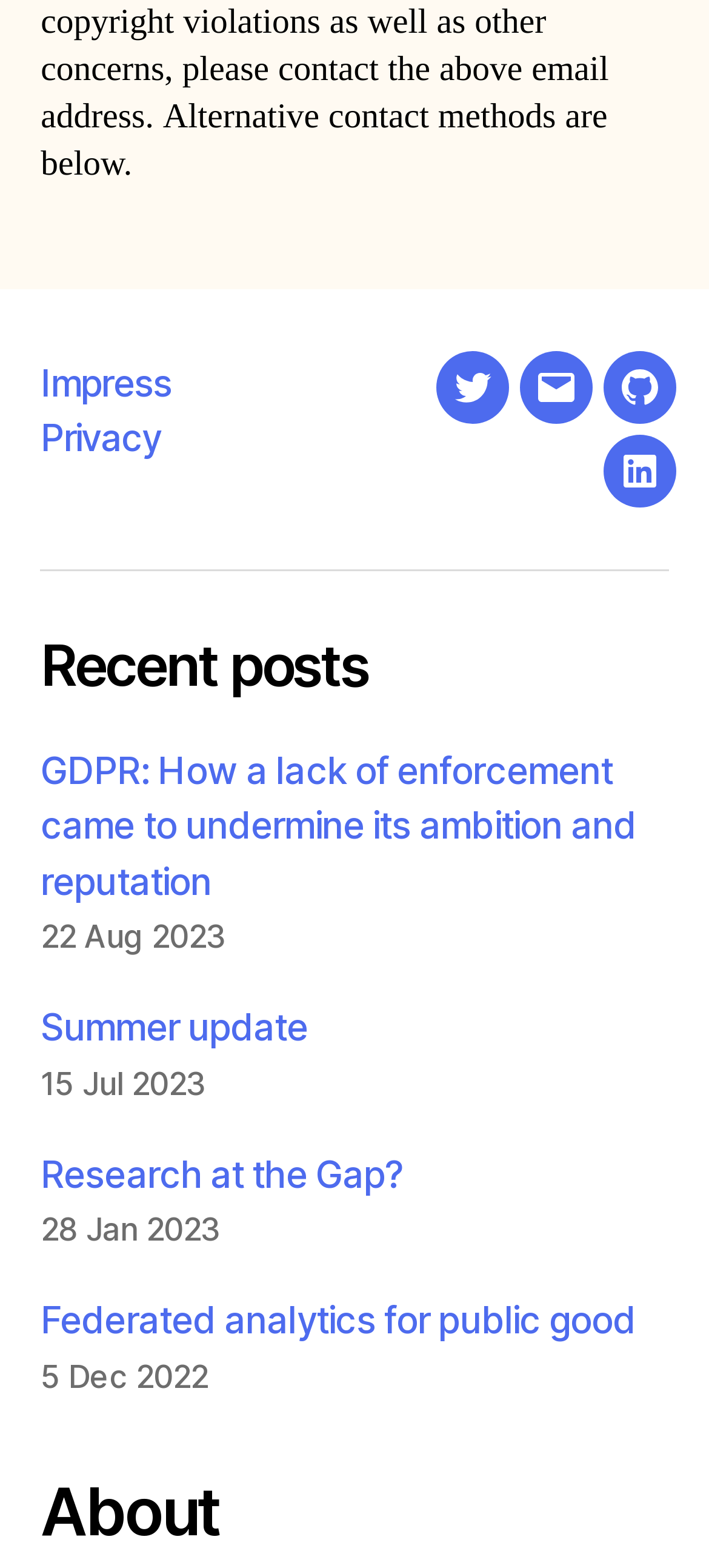Answer the question below using just one word or a short phrase: 
How many social media links are there?

4